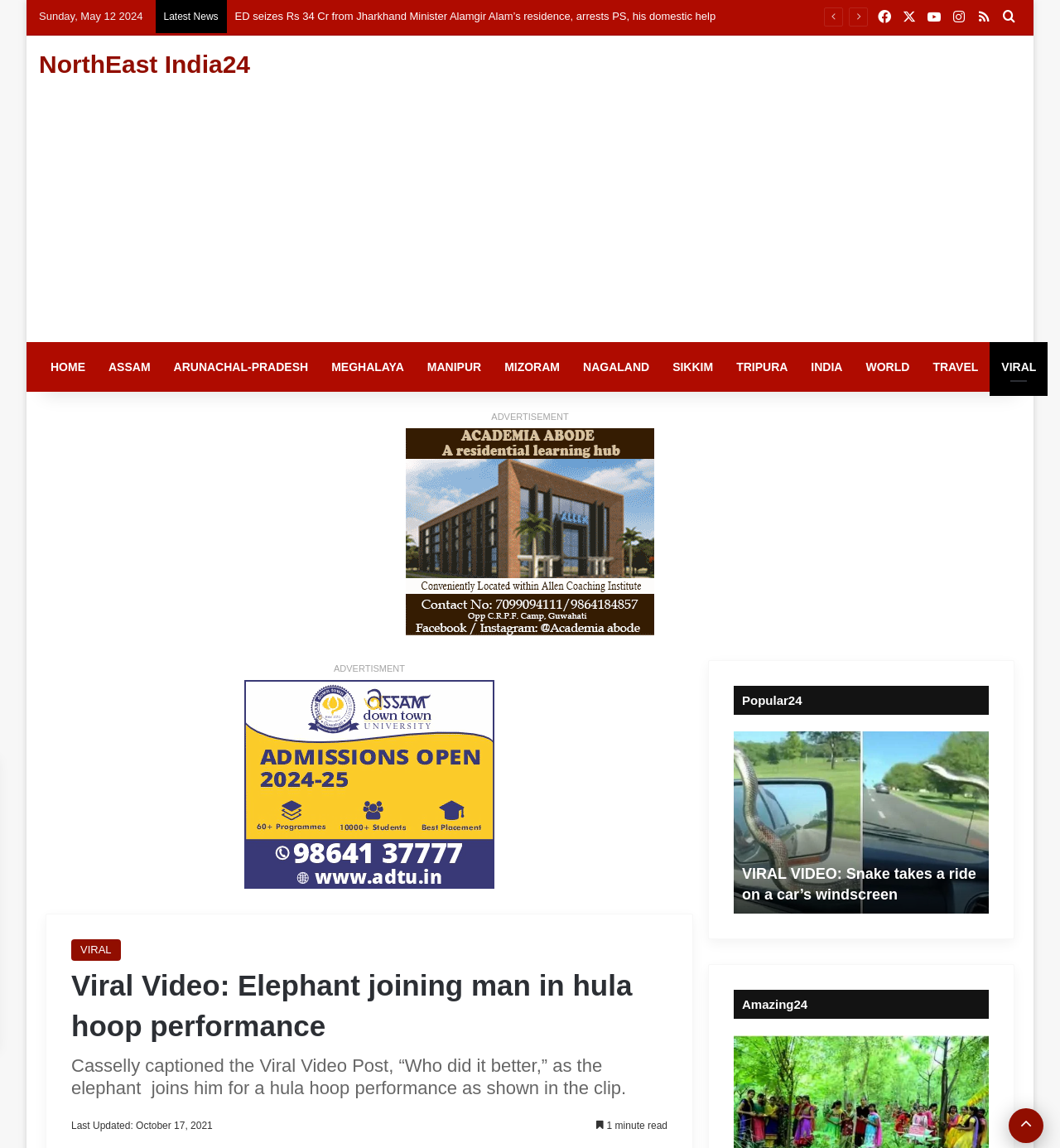Carefully observe the image and respond to the question with a detailed answer:
How long does it take to read the article?

I found the reading time of the article by looking at the static text '1 minute read' at the bottom of the page, which indicates that it takes 1 minute to read the article.